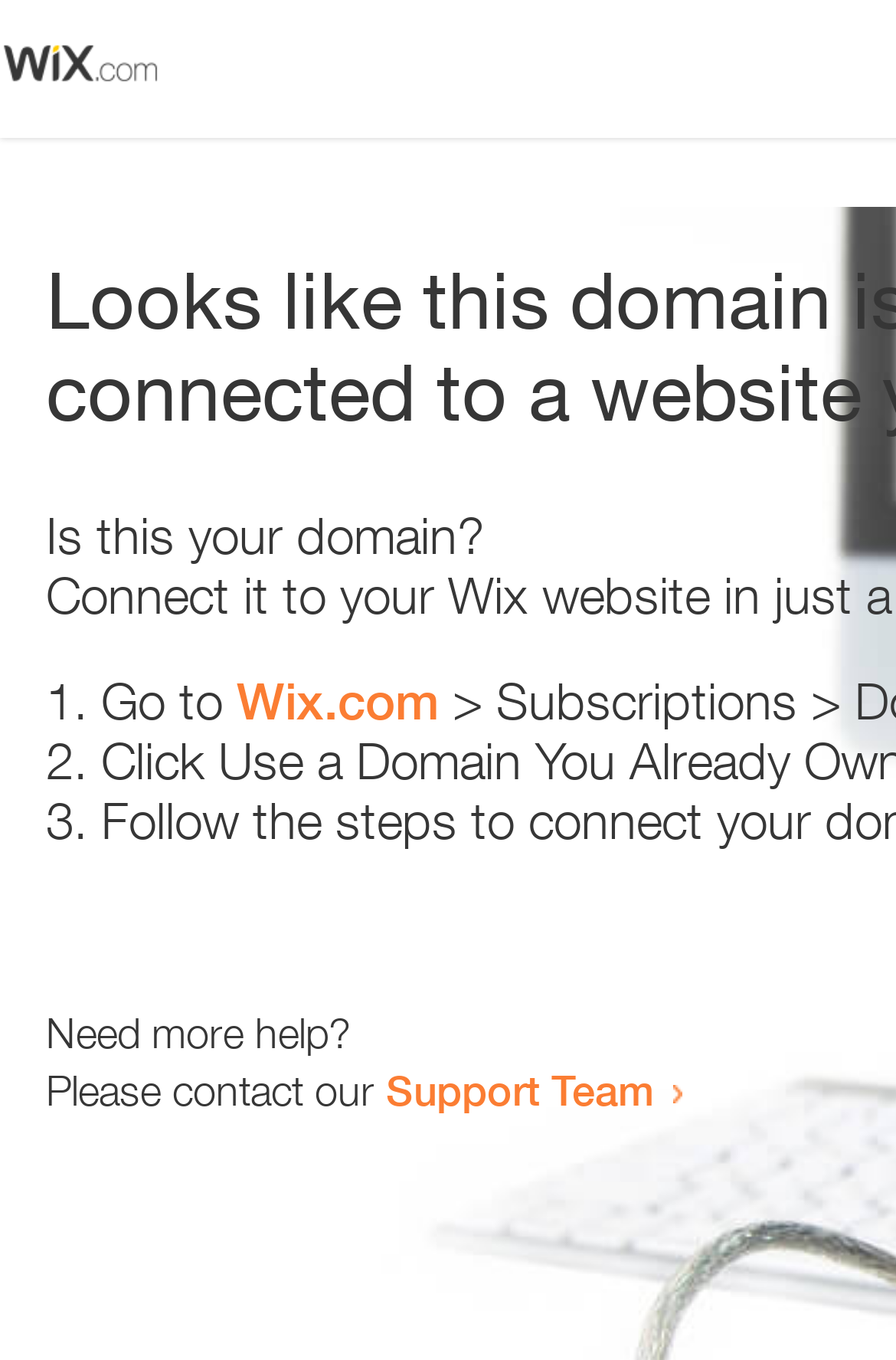Who can be contacted for more help?
Ensure your answer is thorough and detailed.

If more help is needed, the Support Team can be contacted, as indicated by the link 'Support Team' which is likely a contact or support resource.